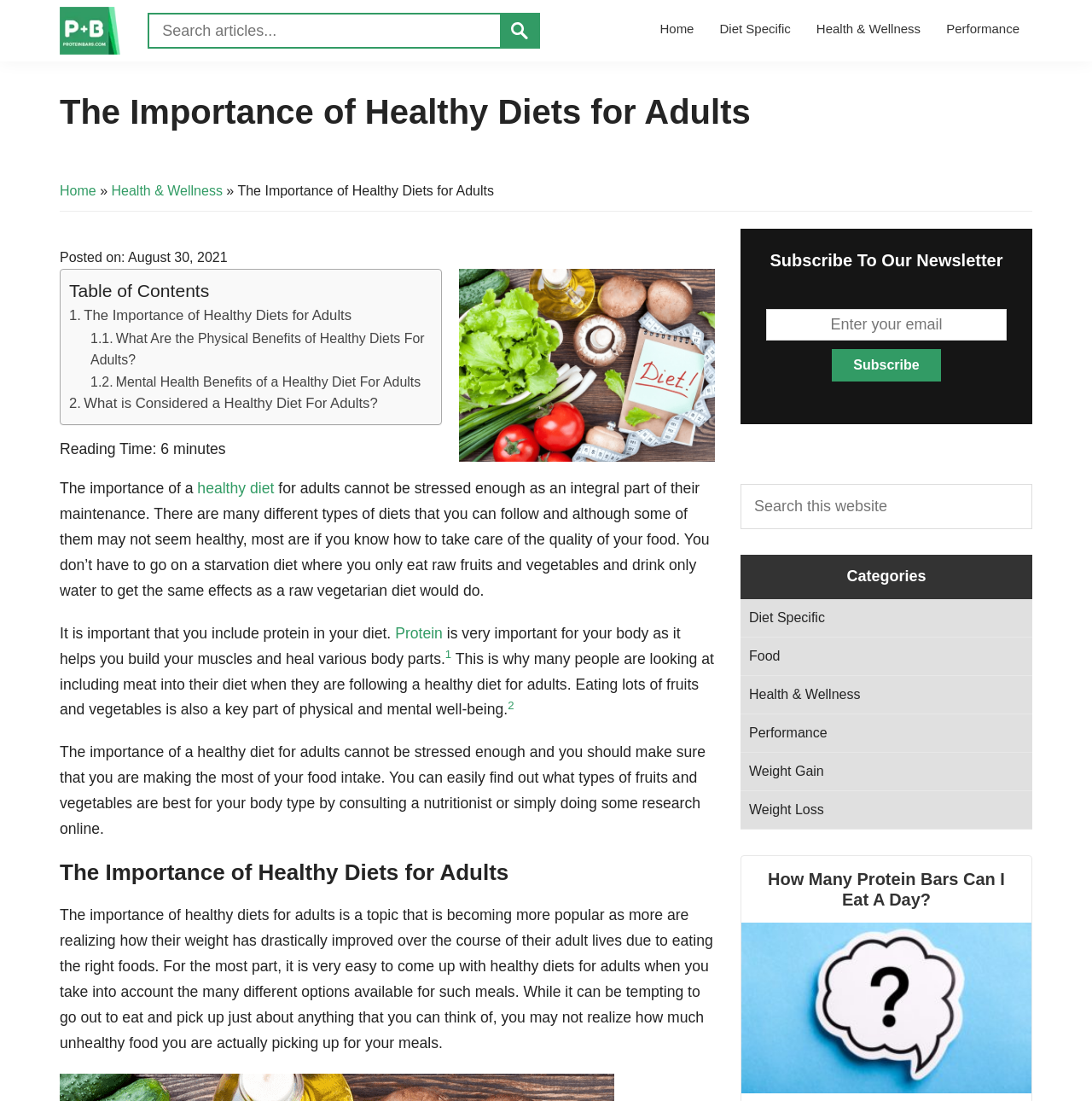Using the image as a reference, answer the following question in as much detail as possible:
What is the category of the article 'How Many Protein Bars Can I Eat A Day?'?

The article 'How Many Protein Bars Can I Eat A Day?' is categorized under 'Diet Specific' as it discusses a specific aspect of dieting, which is the consumption of protein bars.